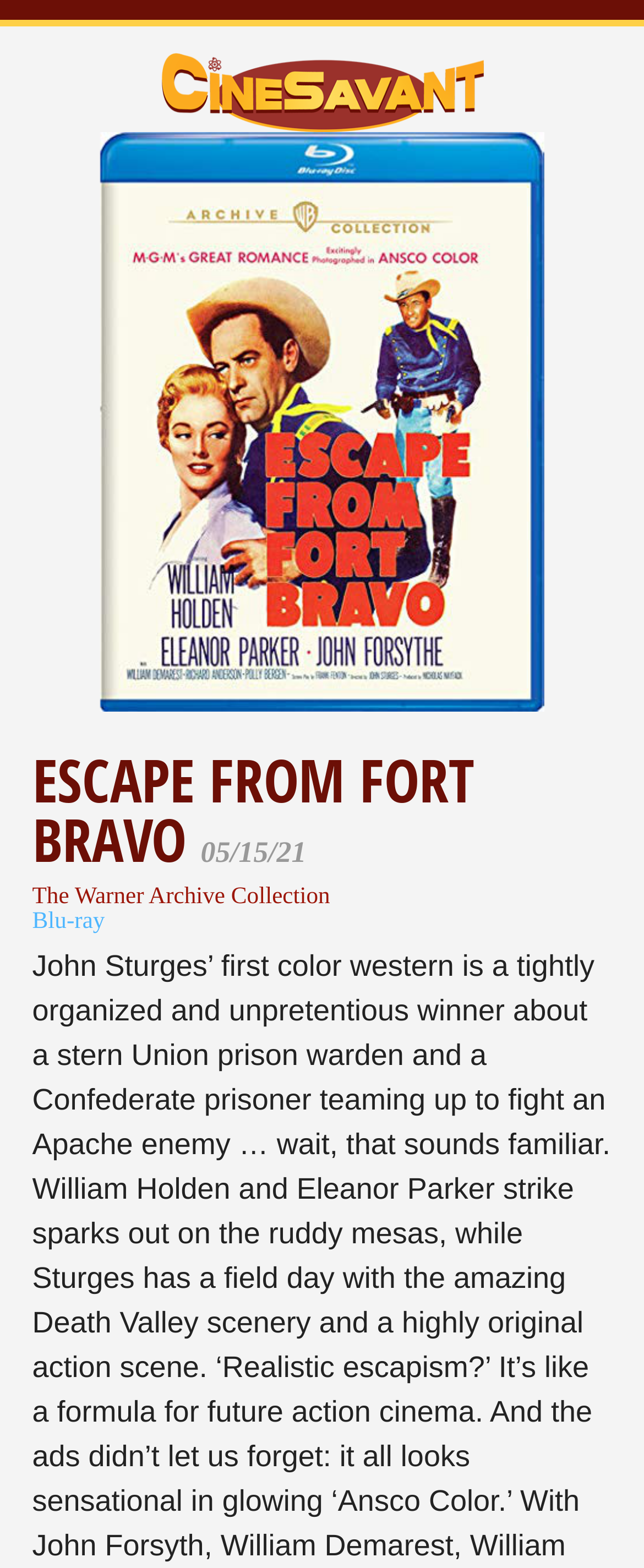Extract the bounding box coordinates for the HTML element that matches this description: "Escape from Fort Bravo". The coordinates should be four float numbers between 0 and 1, i.e., [left, top, right, bottom].

[0.05, 0.472, 0.737, 0.562]